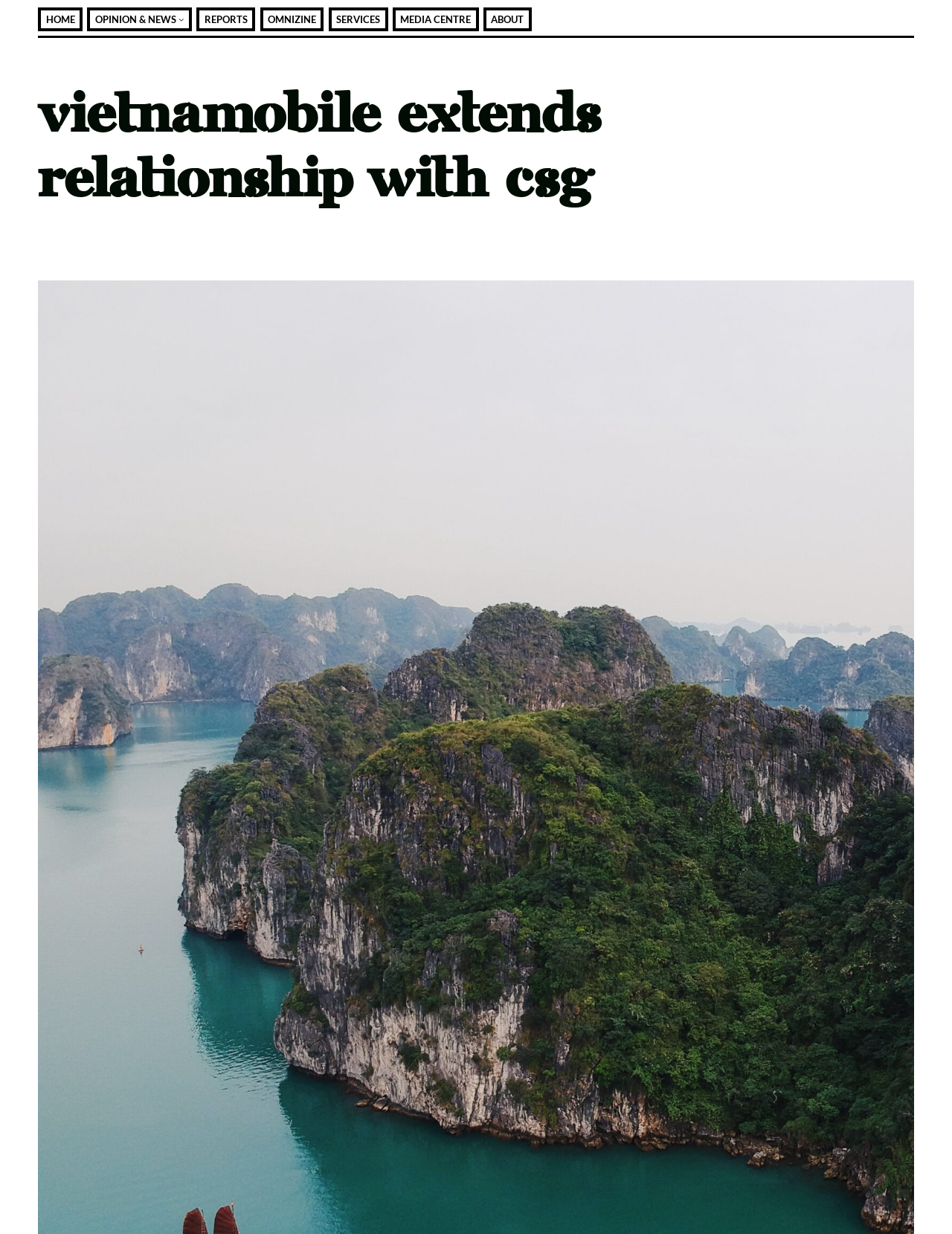What is the purpose of the separator element?
Respond to the question with a single word or phrase according to the image.

To separate the navigation menu from the content